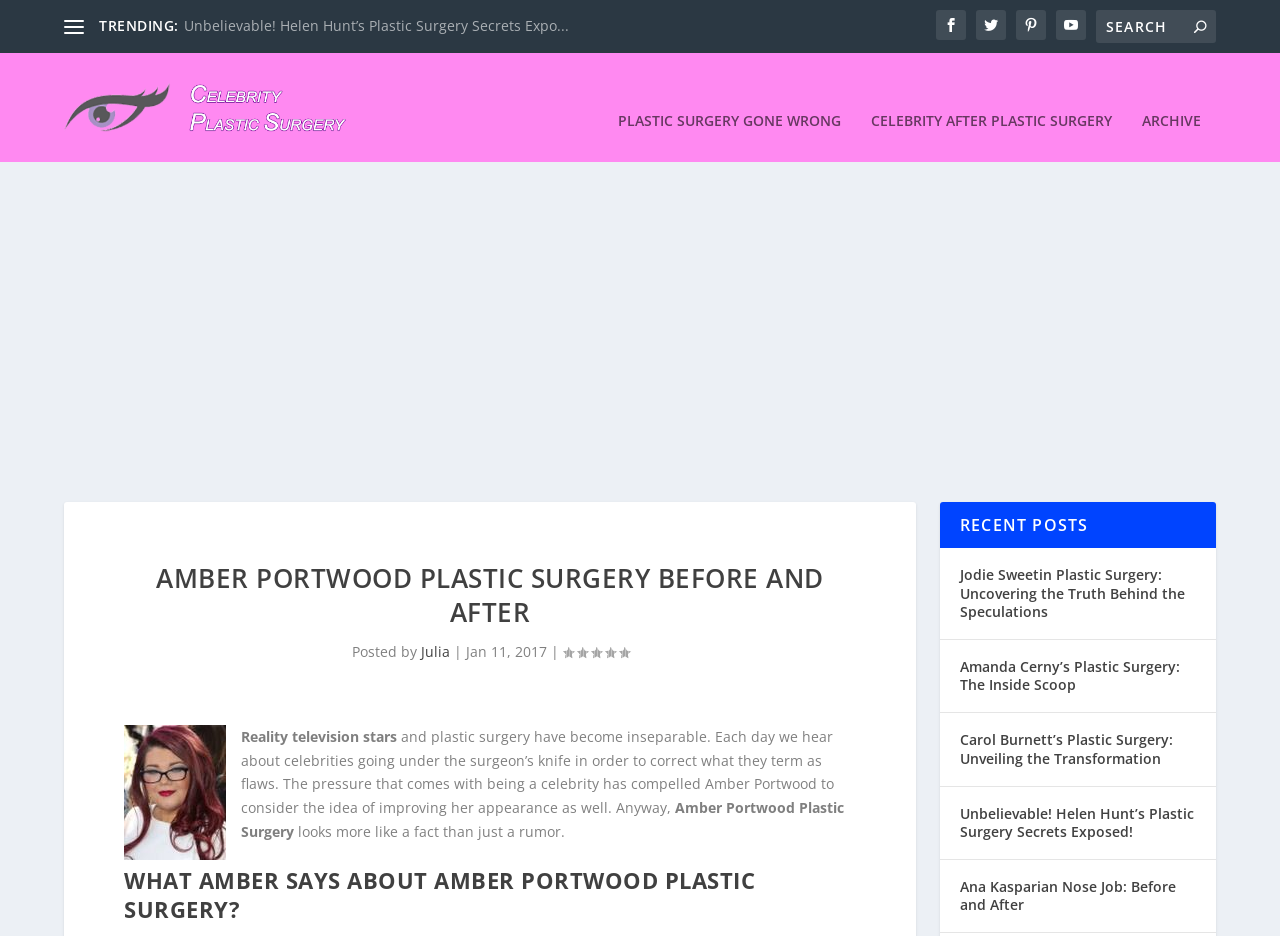What type of content is listed under 'RECENT POSTS'?
Please craft a detailed and exhaustive response to the question.

The section 'RECENT POSTS' lists several links to articles about celebrity plastic surgery, including Jodie Sweetin, Amanda Cerny, and Helen Hunt, suggesting that it is a collection of recent posts or articles on the topic of celebrity plastic surgery.